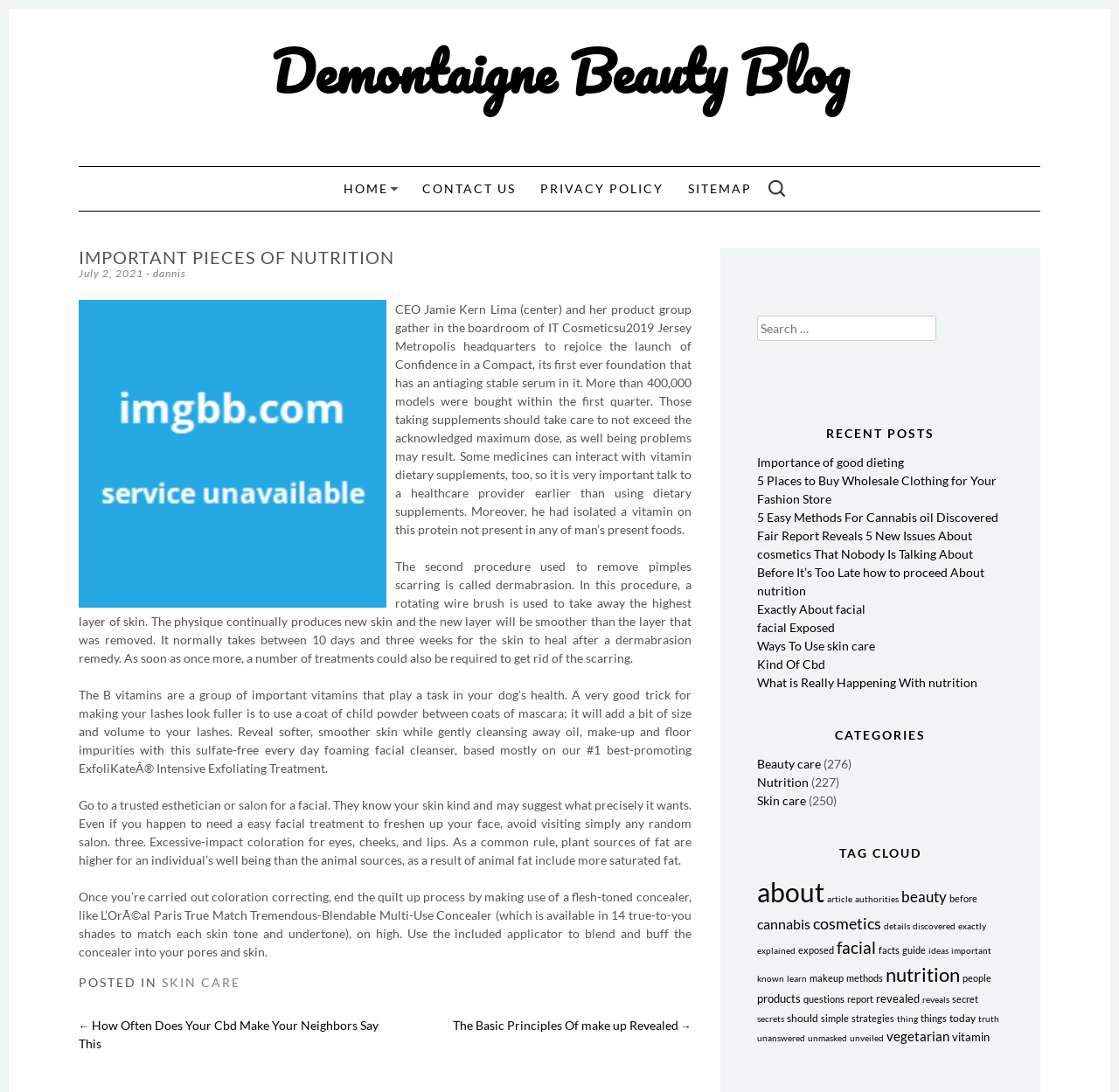How many categories are listed in the sidebar?
Answer with a single word or short phrase according to what you see in the image.

3